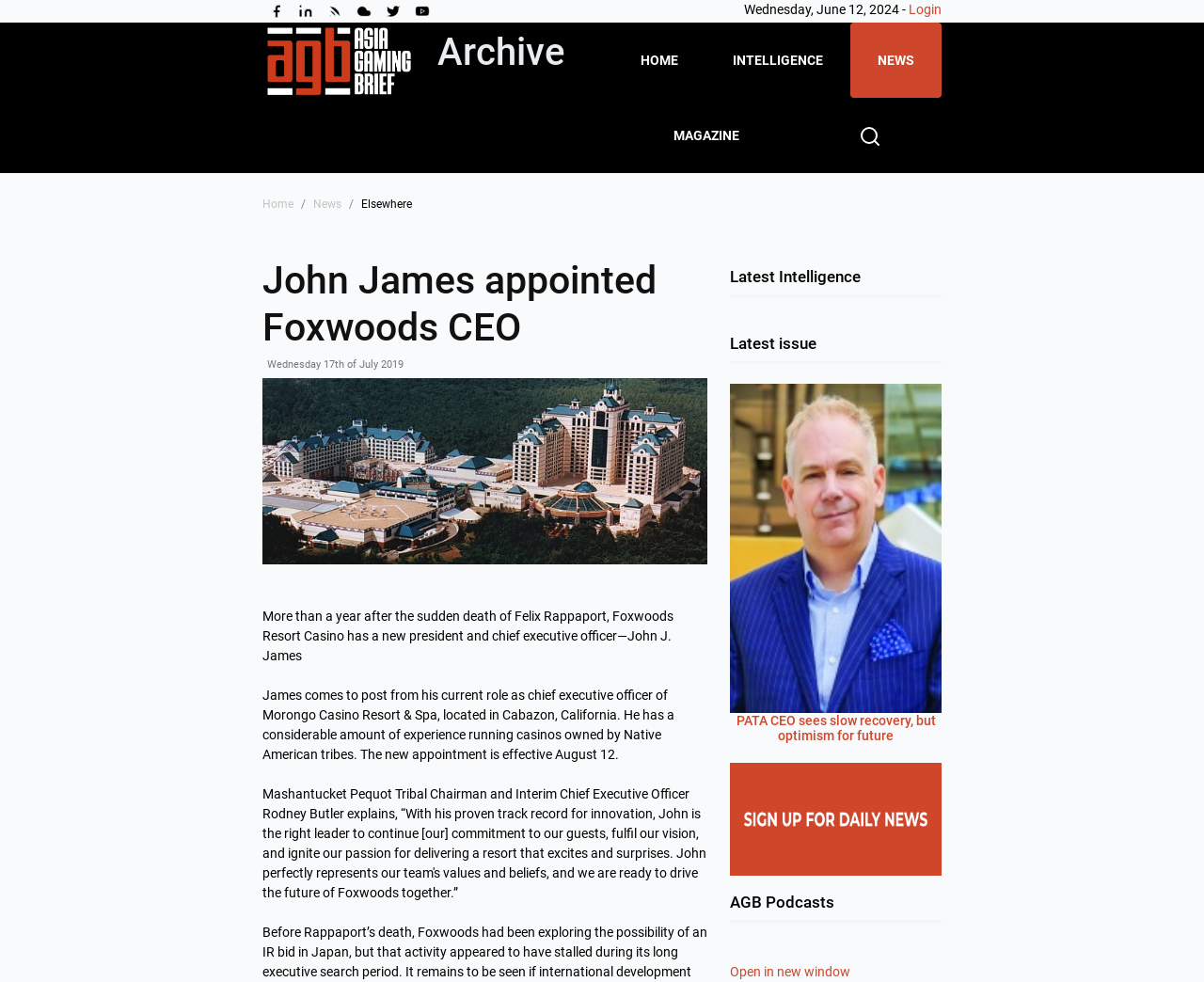Locate the bounding box coordinates of the element I should click to achieve the following instruction: "Follow the link to the thesis".

None